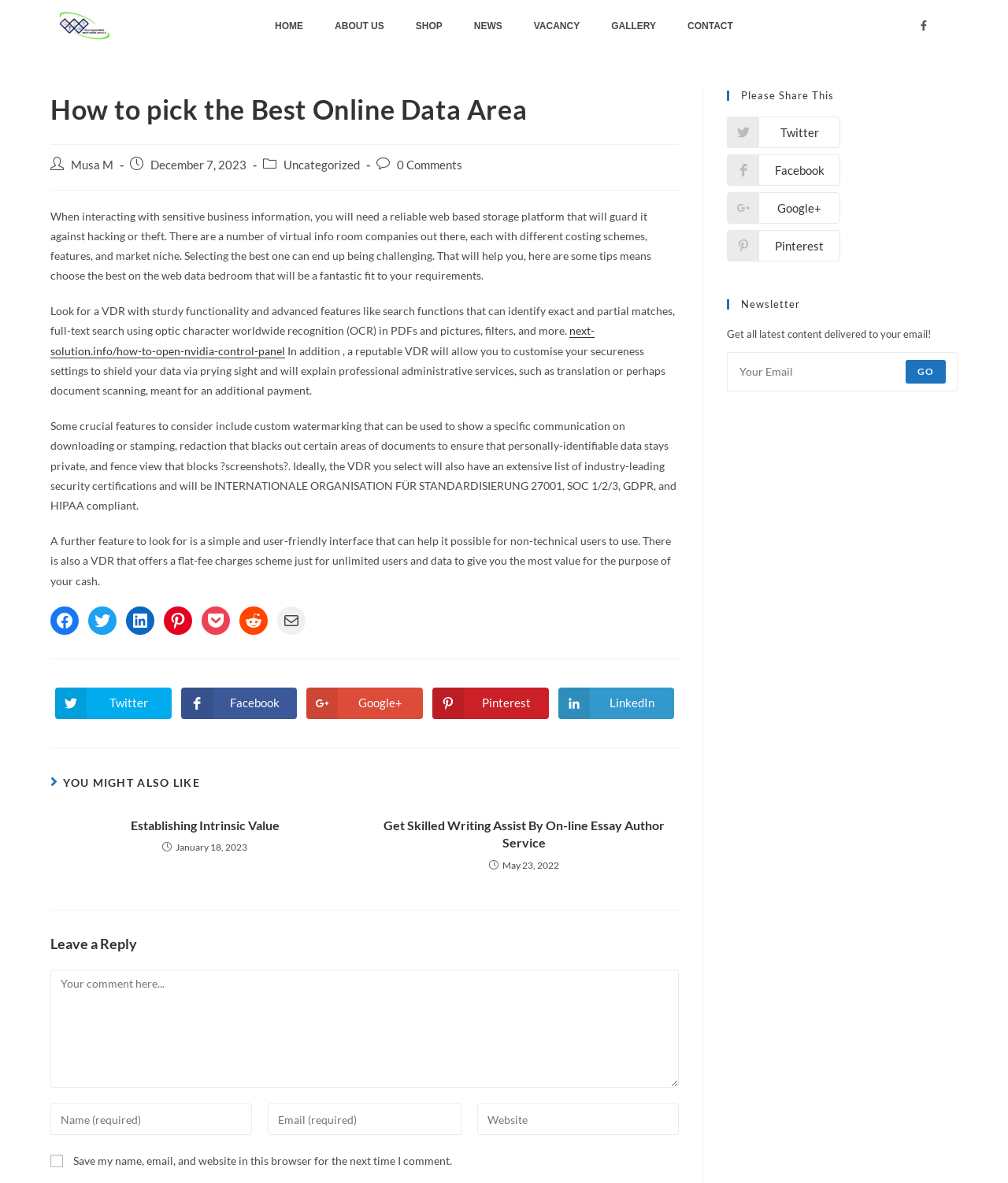What is the recommended pricing scheme for a VDR?
Refer to the image and answer the question using a single word or phrase.

Flat-fee